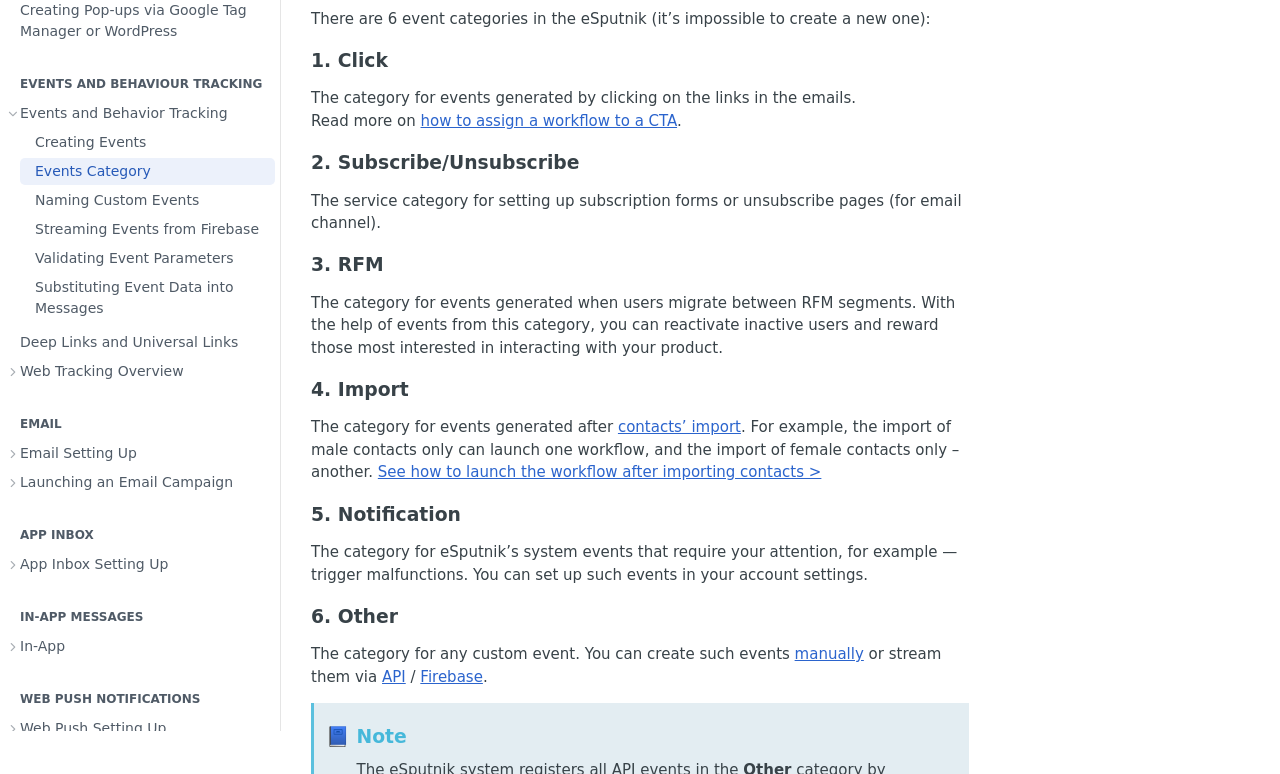Identify the bounding box coordinates for the UI element described as follows: Free delivery over £200. Use the format (top-left x, top-left y, bottom-right x, bottom-right y) and ensure all values are floating point numbers between 0 and 1.

None